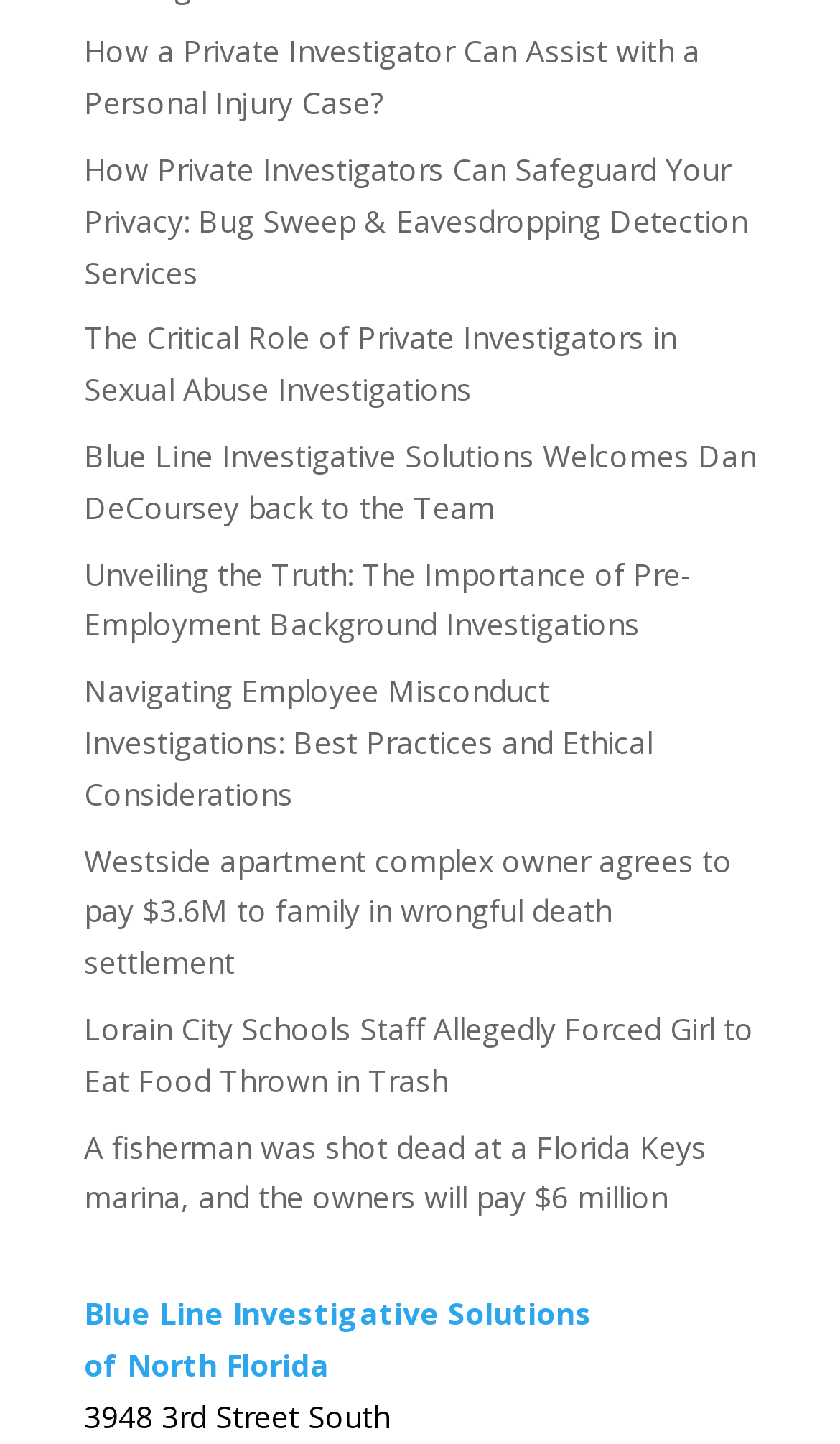Using a single word or phrase, answer the following question: 
What is the name of the investigative solutions company?

Blue Line Investigative Solutions